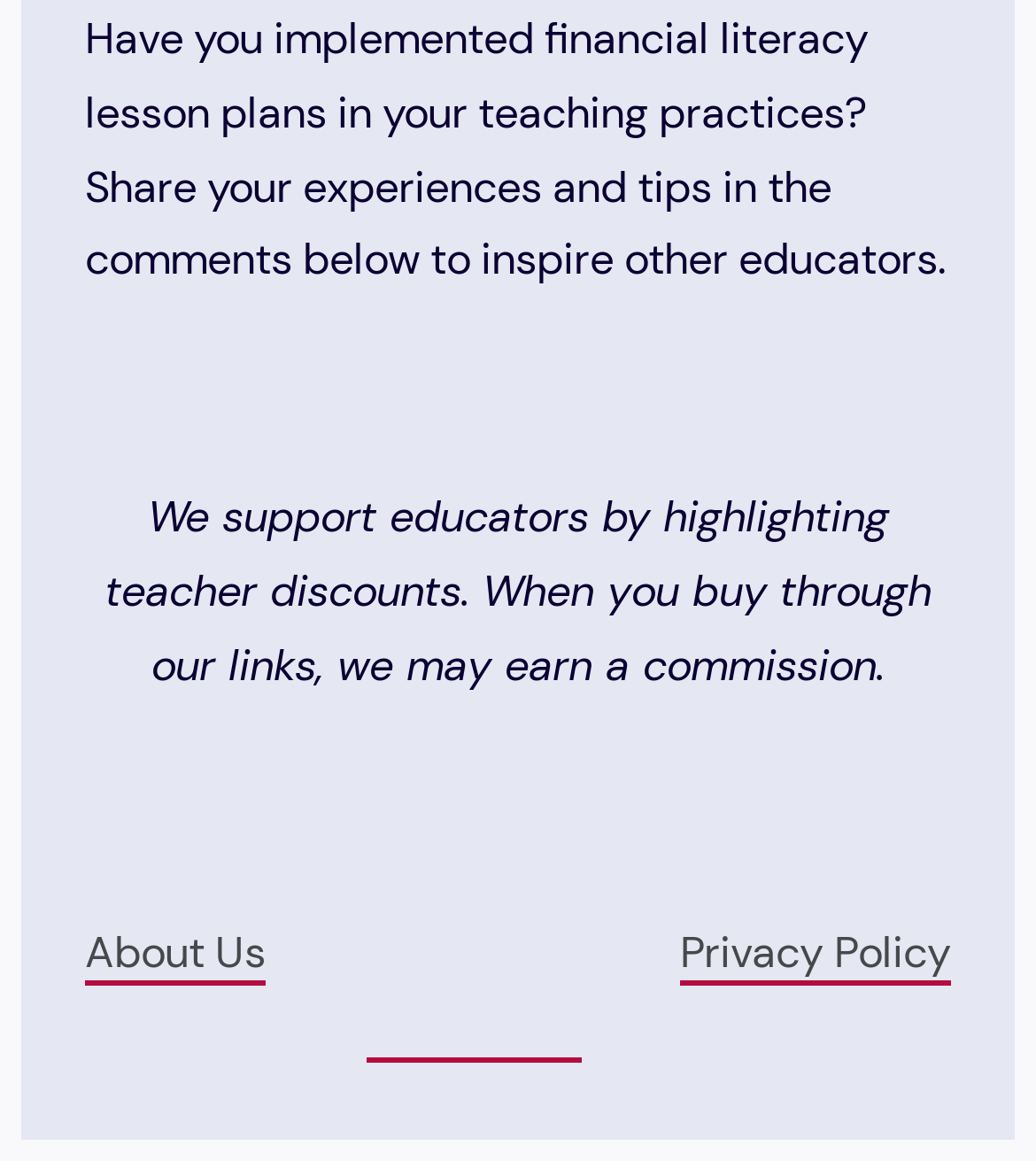Is there an image on the webpage?
Please ensure your answer is as detailed and informative as possible.

Yes, there is an image on the webpage, specifically associated with the 'Teachers Price' link, as indicated by the image element with ID 427.